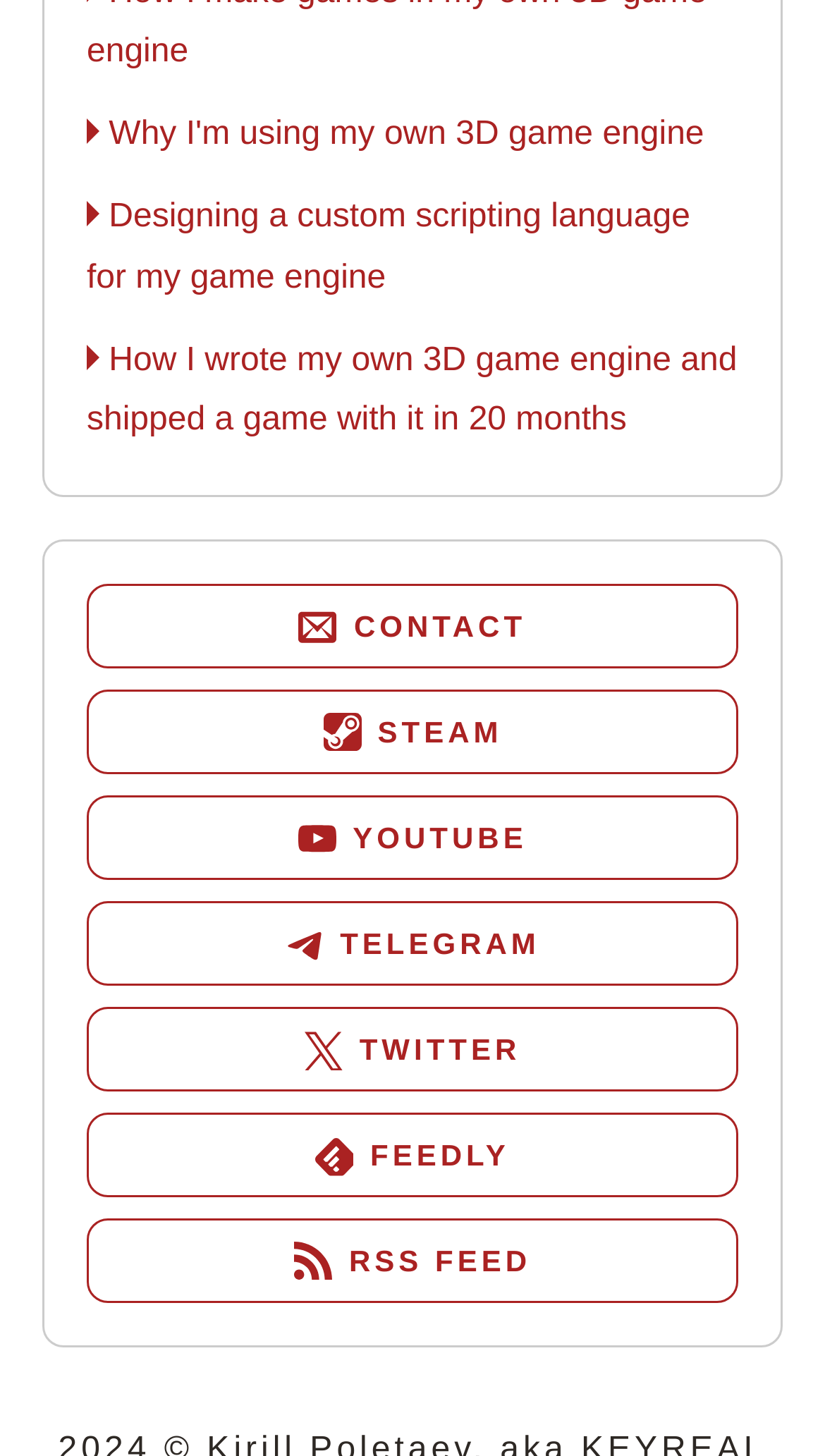What is the topic of the first link?
Please answer the question with as much detail as possible using the screenshot.

The first link has the text 'Why I'm using my own 3D game engine', so the topic of the first link is 3D game engine.